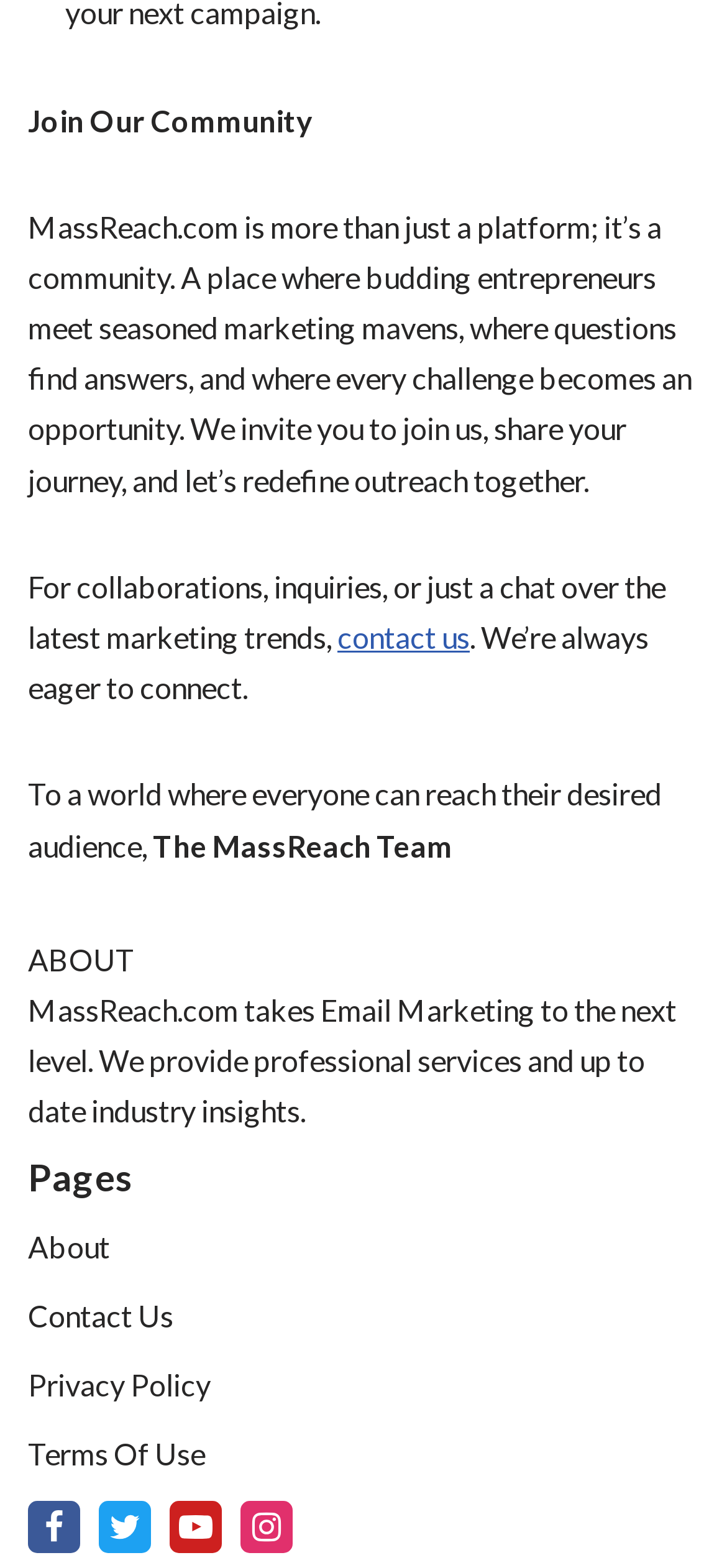Locate the bounding box coordinates of the element's region that should be clicked to carry out the following instruction: "Read 'Privacy Policy'". The coordinates need to be four float numbers between 0 and 1, i.e., [left, top, right, bottom].

[0.038, 0.872, 0.29, 0.894]